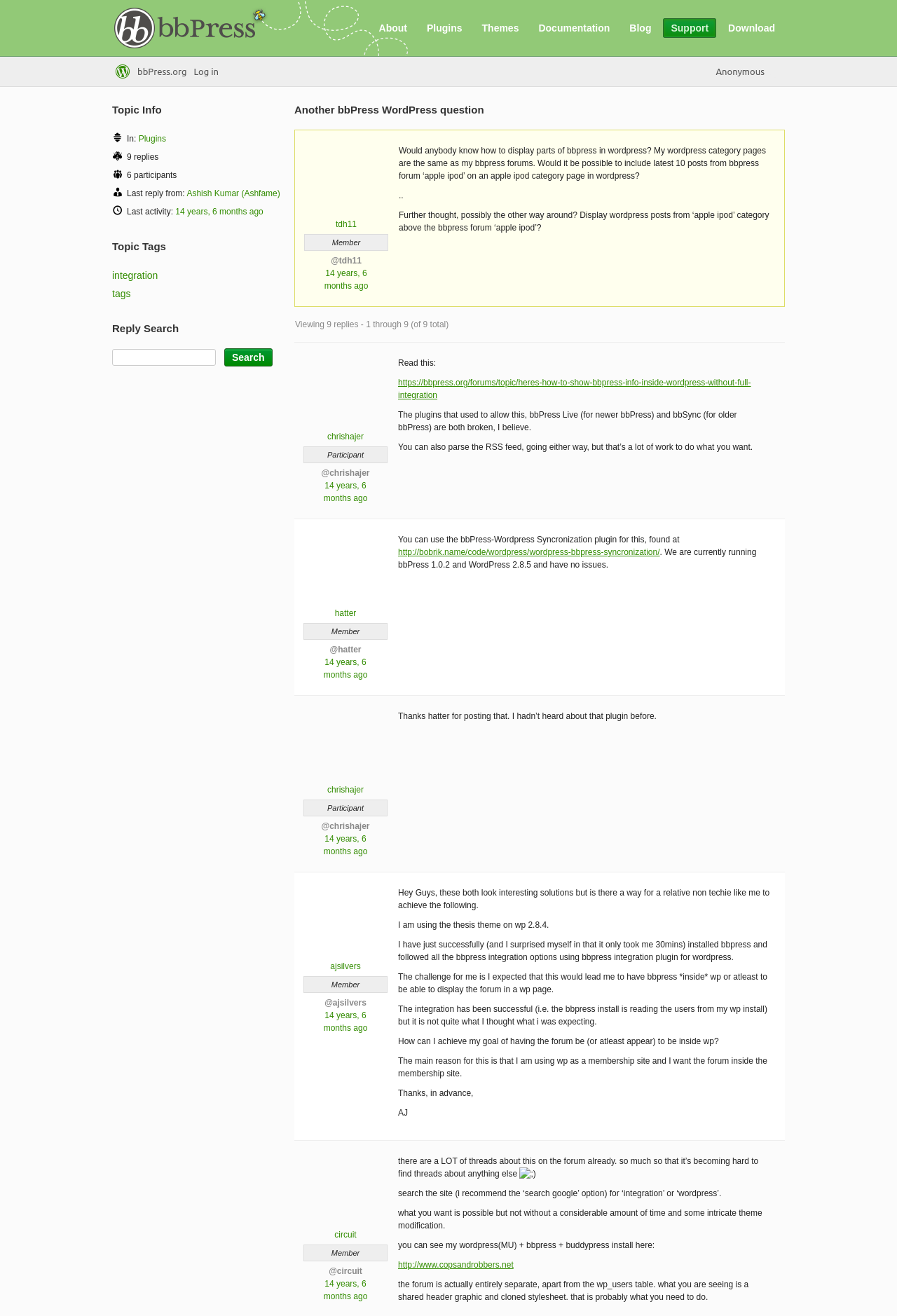Elaborate on the information and visuals displayed on the webpage.

This webpage is a forum discussion page on bbPress.org, a WordPress-based forum platform. At the top, there are several links to different sections of the website, including "About", "Plugins", "Themes", "Documentation", "Blog", "Support", and "Download". Below these links, there is a heading that reads "Topic: Another bbPress WordPress question · bbPress.org".

The main content of the page is a discussion thread with 9 replies from 6 participants. The original post is from a user named "tdh11" and asks about displaying parts of bbPress in WordPress. The post is followed by several replies from other users, including "chrishajer", "hatter", and "ajsilvers", who offer suggestions and solutions to the original poster's question.

Each reply is formatted with the user's name and profile information, including their role (e.g. "Member" or "Participant"), and the date and time of their post. The replies also include links to other relevant threads and resources.

On the right-hand side of the page, there is a section called "Topic Info" that displays information about the discussion thread, including the number of replies, participants, and the last reply date. Below this section, there is a "Topic Tags" section that lists relevant tags for the discussion, including "integration" and "tags".

At the bottom of the page, there is a search bar that allows users to search for specific keywords within the discussion thread.